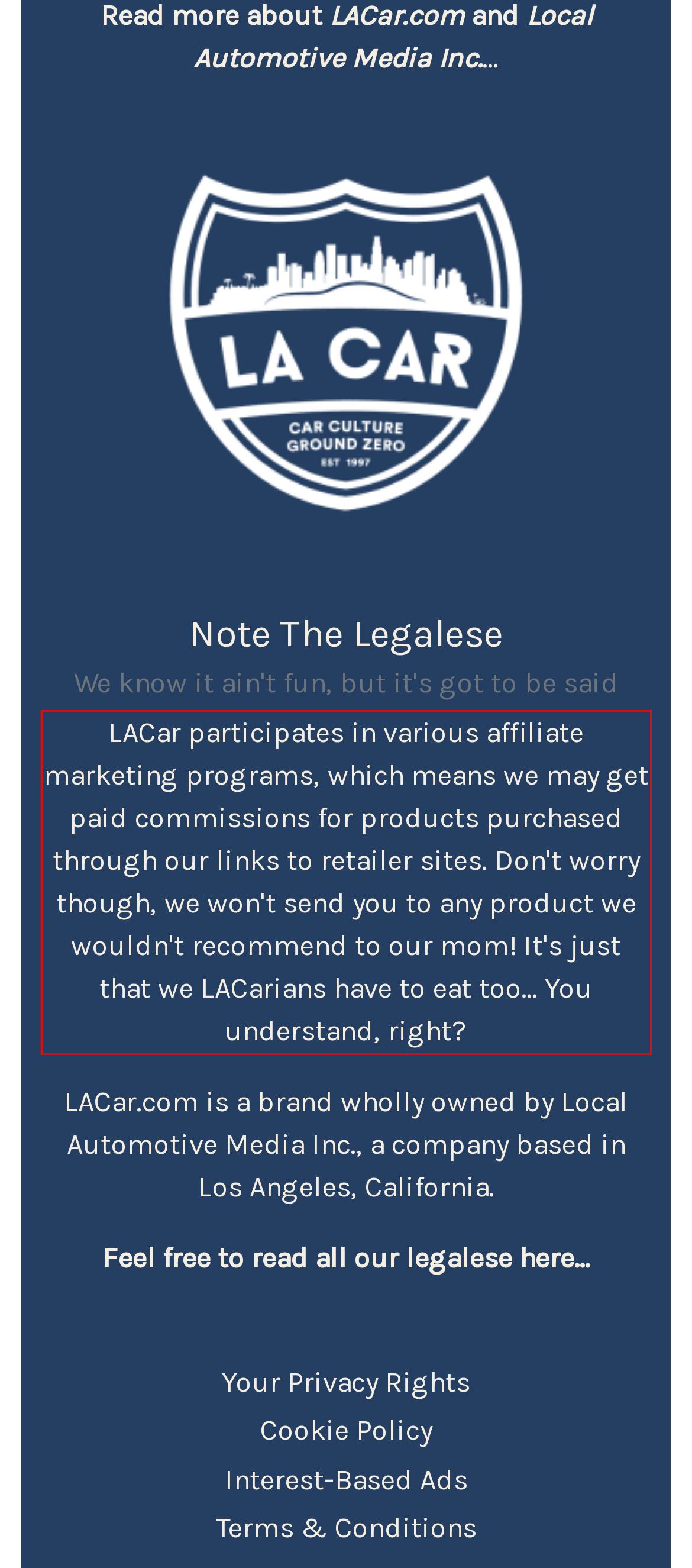Using the provided screenshot of a webpage, recognize and generate the text found within the red rectangle bounding box.

LACar participates in various affiliate marketing programs, which means we may get paid commissions for products purchased through our links to retailer sites. Don't worry though, we won't send you to any product we wouldn't recommend to our mom! It's just that we LACarians have to eat too... You understand, right?